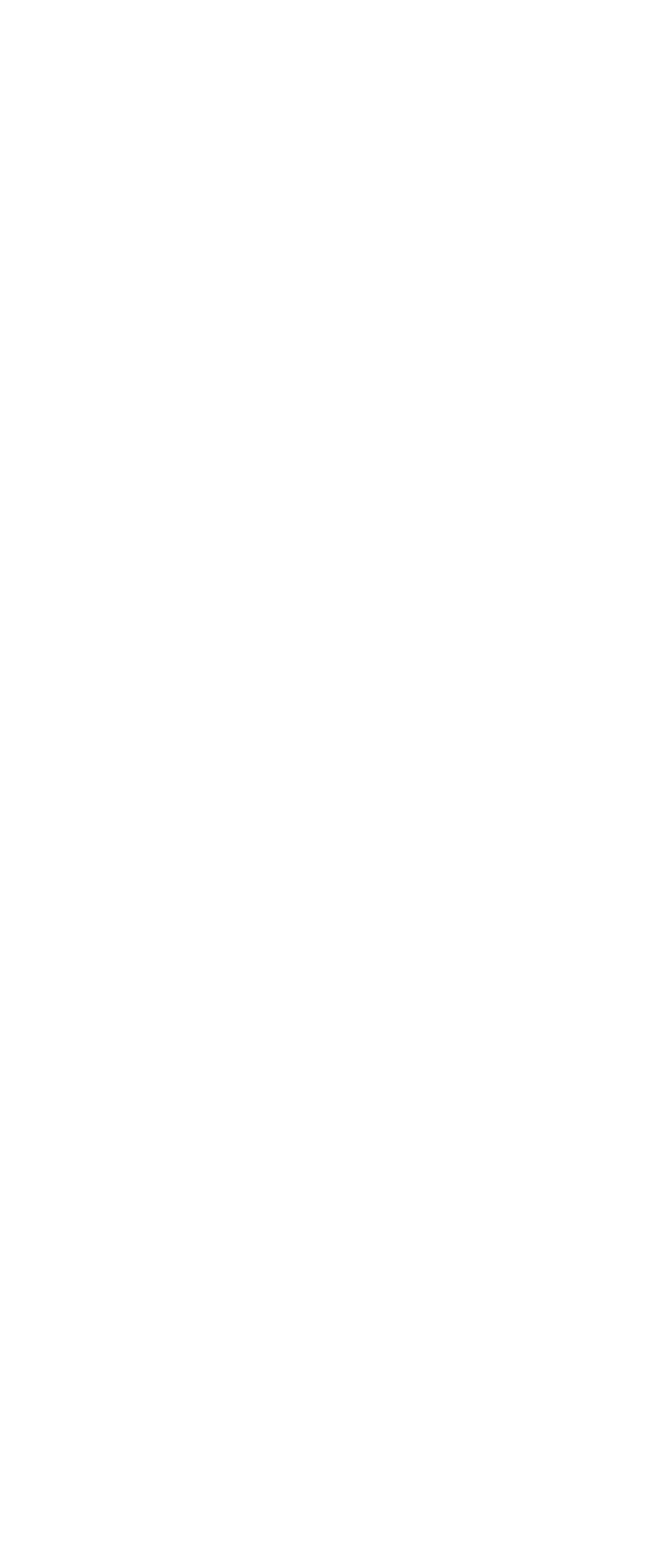Identify the bounding box coordinates of the part that should be clicked to carry out this instruction: "read lfi magazine".

None